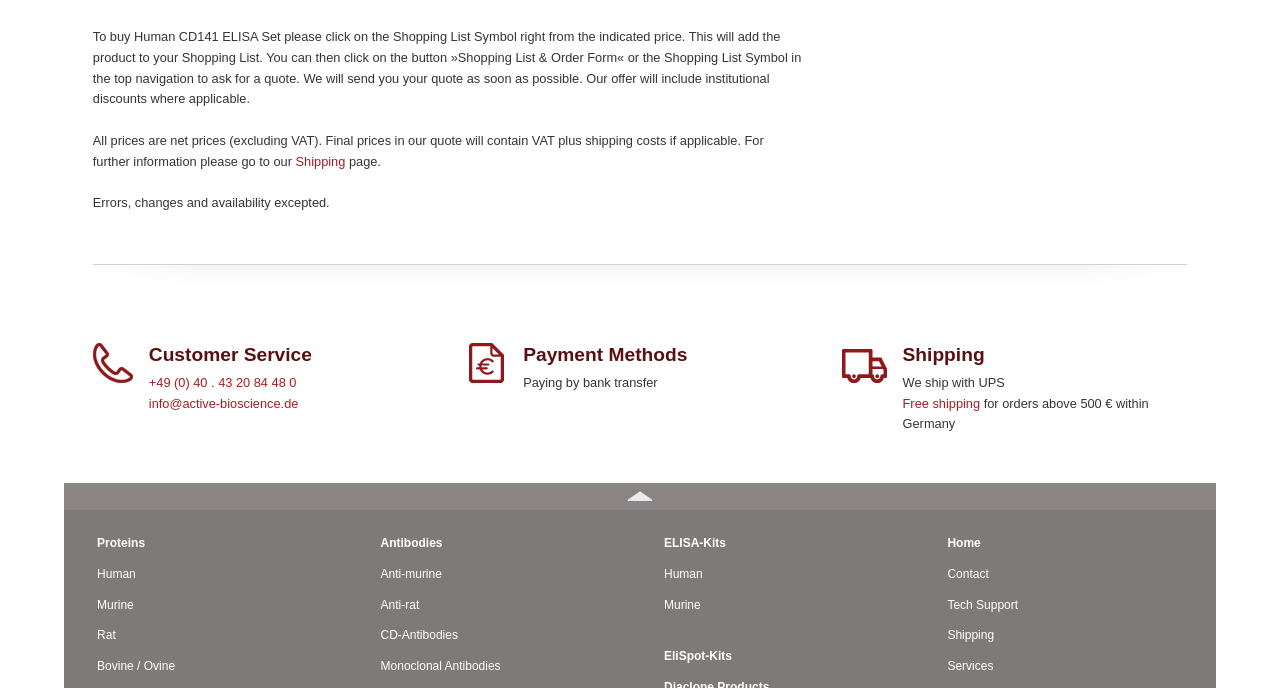What types of proteins are available? Refer to the image and provide a one-word or short phrase answer.

Human, Murine, Rat, Bovine/Ovine